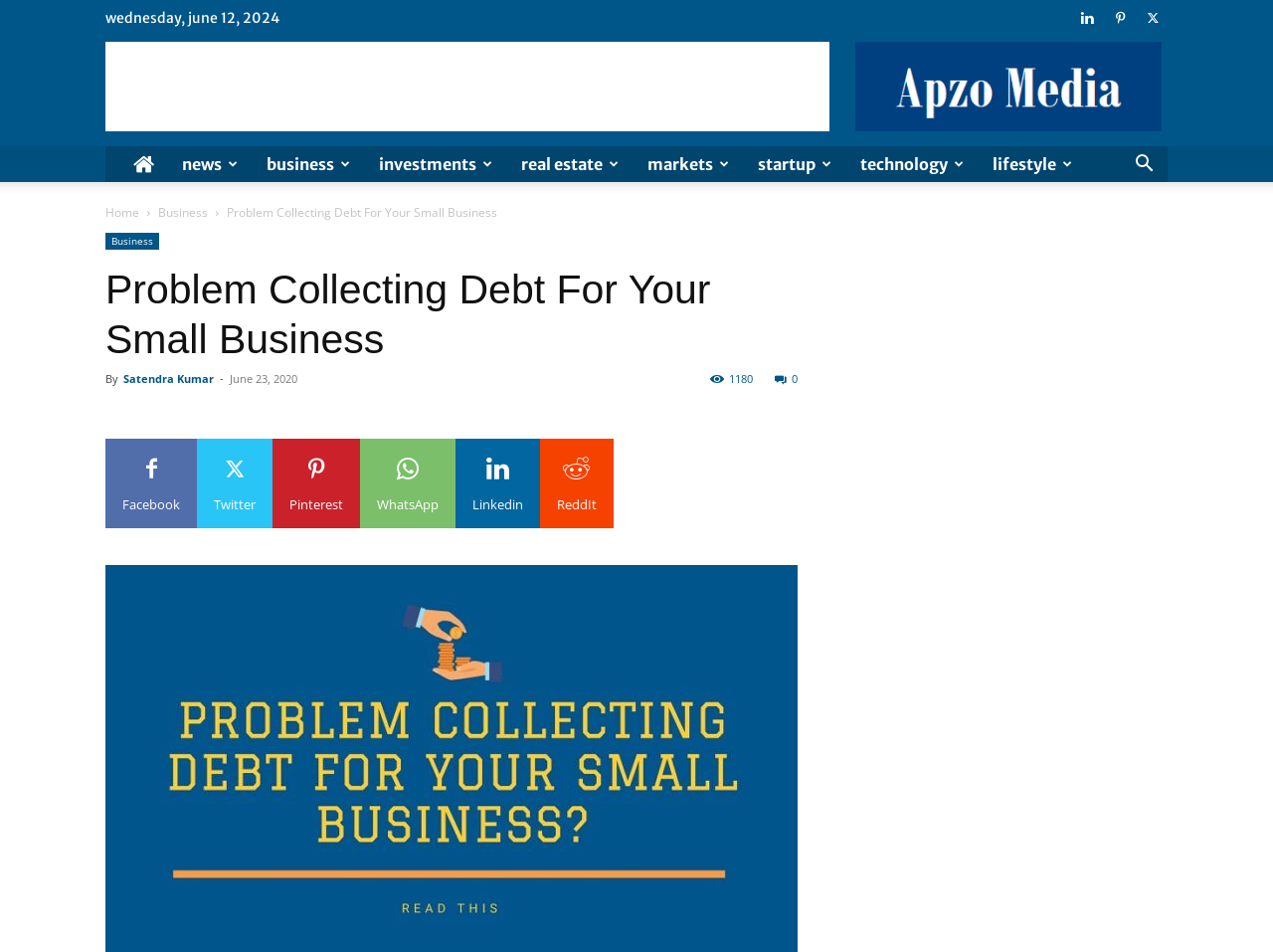Identify the bounding box coordinates of the specific part of the webpage to click to complete this instruction: "Click on the 'Satendra Kumar' link".

[0.097, 0.39, 0.168, 0.405]